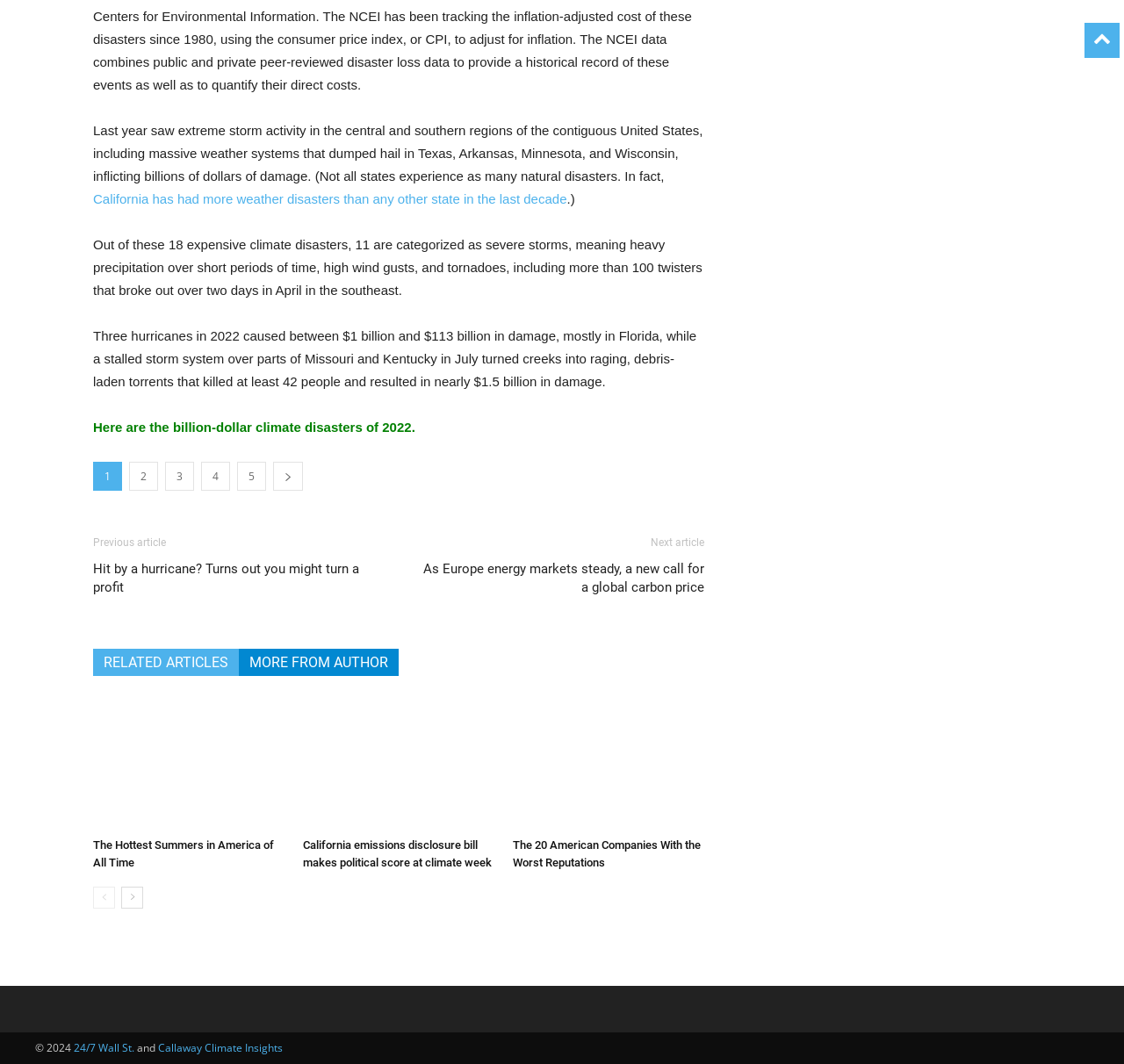Please find the bounding box coordinates of the element that must be clicked to perform the given instruction: "View the article about California emissions disclosure bill". The coordinates should be four float numbers from 0 to 1, i.e., [left, top, right, bottom].

[0.27, 0.657, 0.44, 0.78]